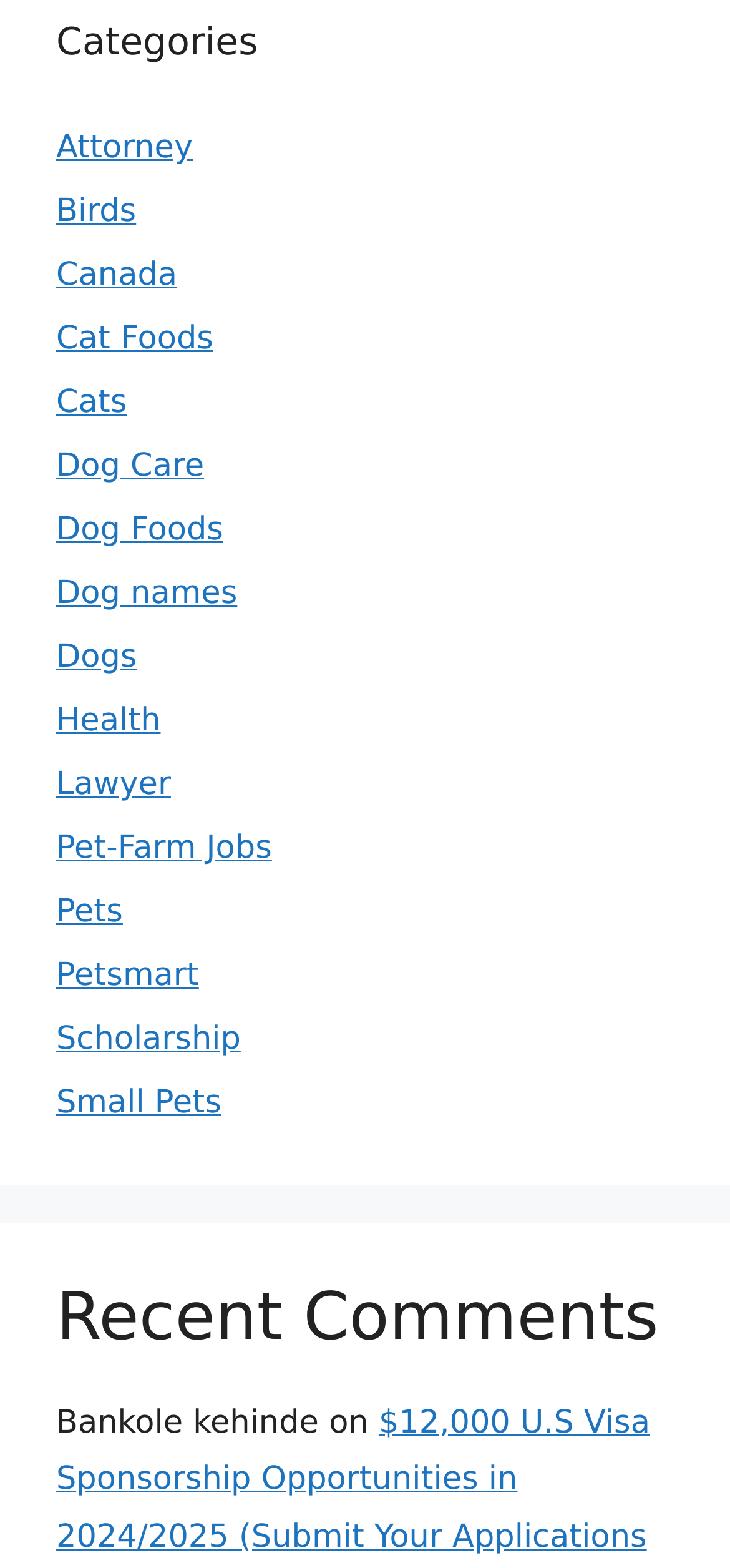Determine the coordinates of the bounding box for the clickable area needed to execute this instruction: "Learn about Canada".

[0.077, 0.164, 0.243, 0.188]